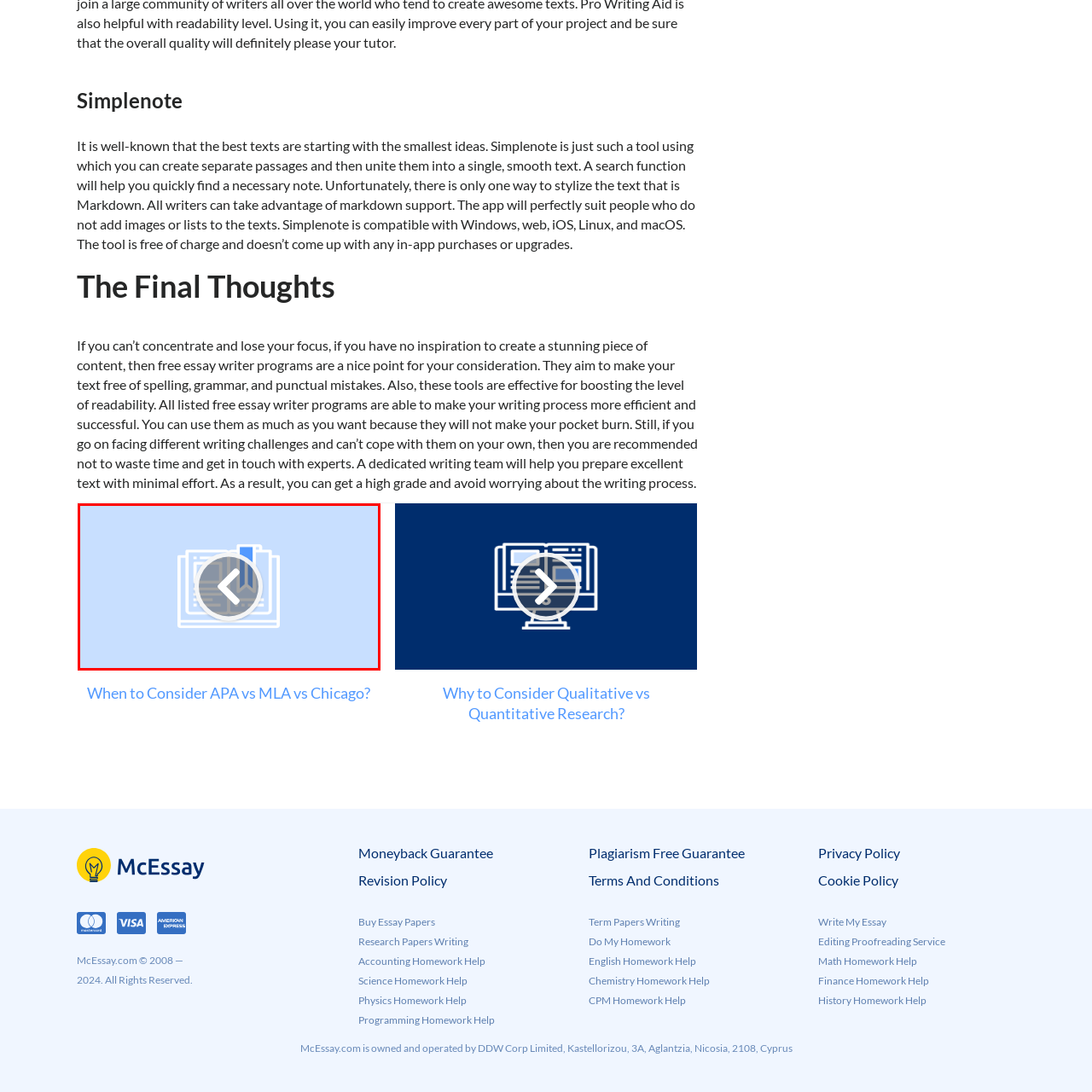Carefully inspect the area of the image highlighted by the red box and deliver a detailed response to the question below, based on your observations: What is the purpose of the 'back' arrow?

The caption suggests that the prominent 'back' arrow is intended to offer users intuitive navigation, implying that it allows users to return to a previous menu or page.